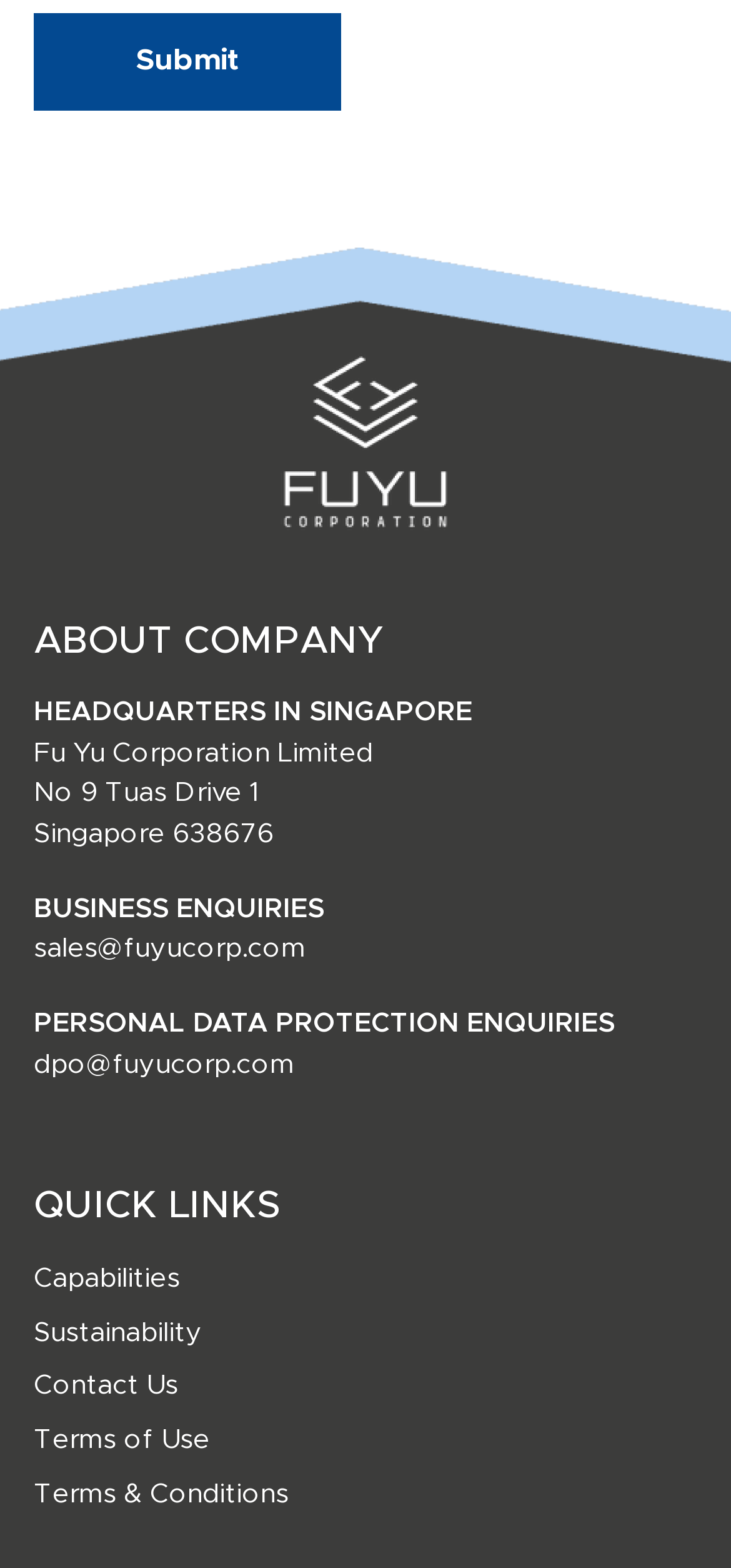Give a one-word or short-phrase answer to the following question: 
What is the email address for business enquiries?

sales@fuyucorp.com